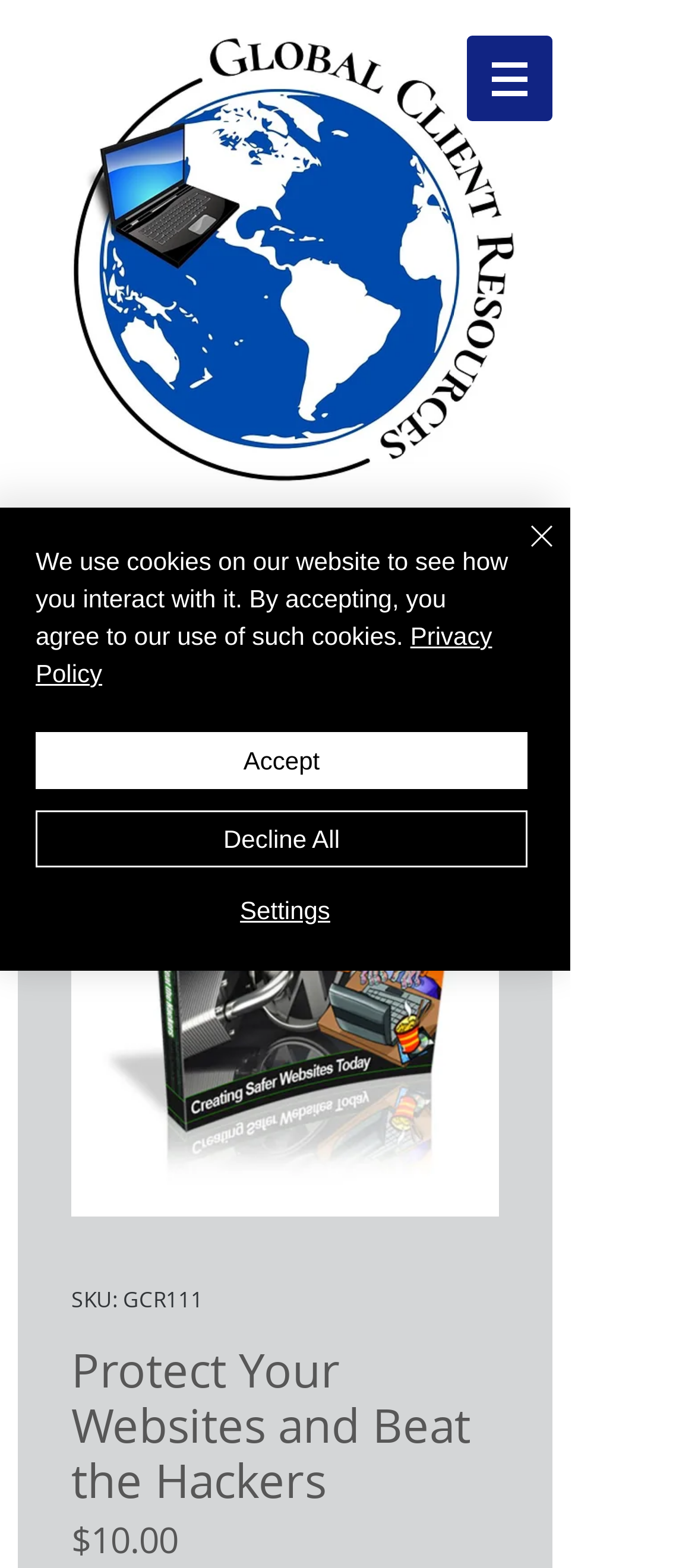Determine the bounding box for the UI element that matches this description: "Twitter".

[0.547, 0.552, 0.821, 0.619]